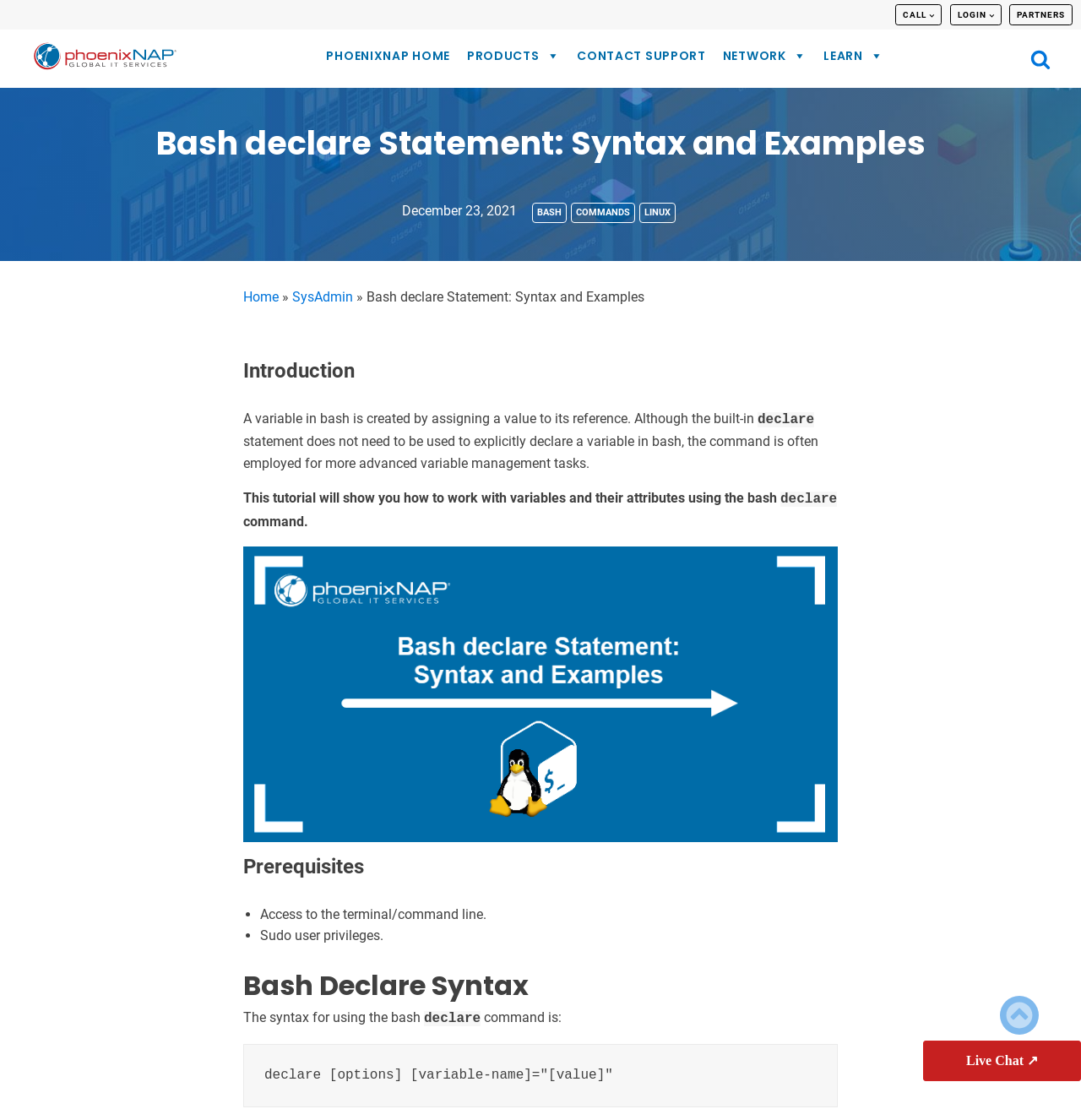Answer this question using a single word or a brief phrase:
What is the purpose of the Bash declare command?

Declare, set and display variables